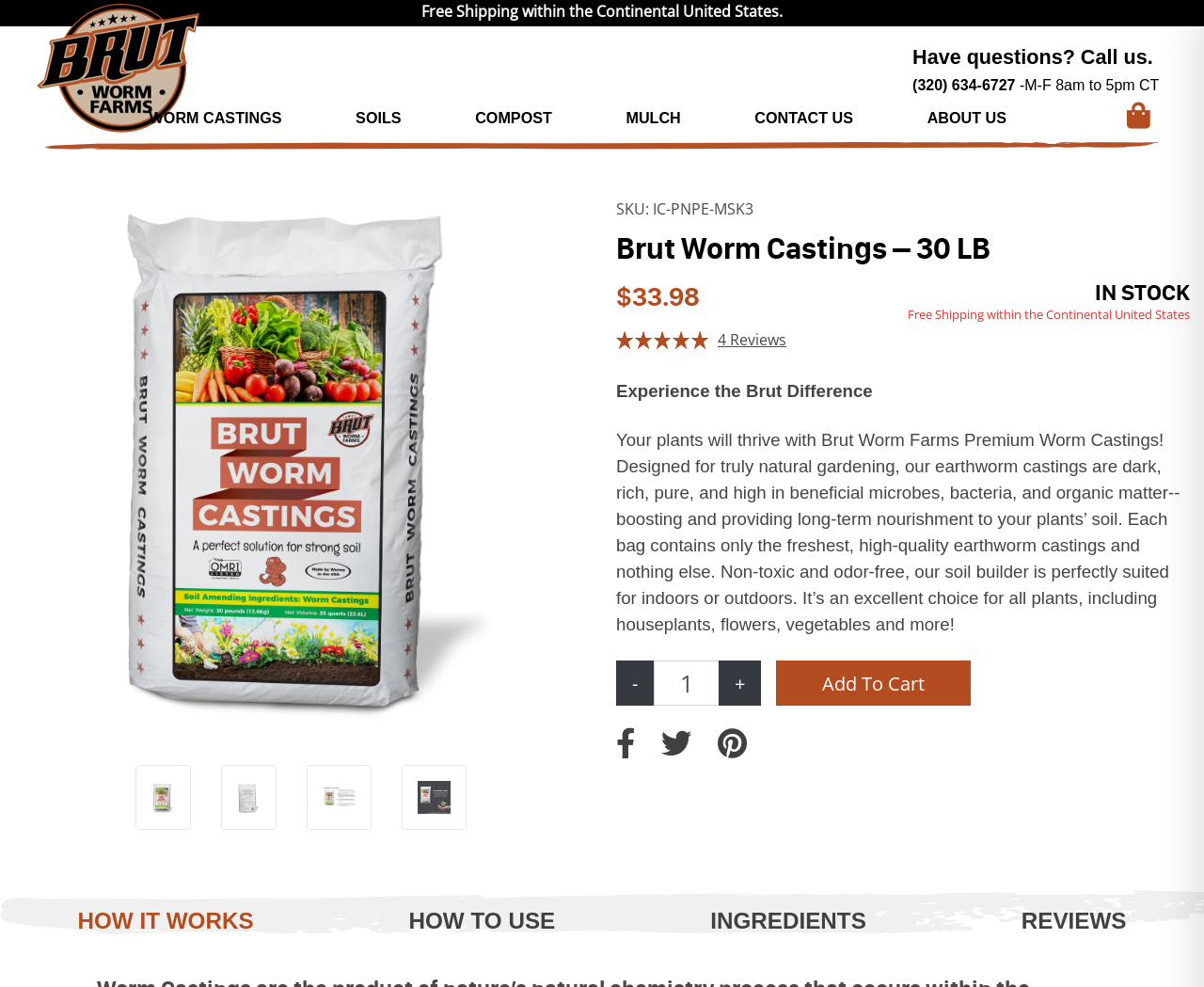Please determine the bounding box coordinates of the section I need to click to accomplish this instruction: "Click the 'Add To Cart' button".

[0.645, 0.669, 0.806, 0.715]